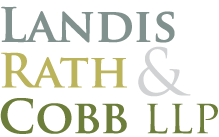Analyze the image and describe all key details you can observe.

The logo for Landis Rath & Cobb LLP features a distinctive typographical design, prominently displaying the firm's name. "Landis" is rendered in a formal gray hue, while "Rath" stands out in an elegant gold tone. The ampersand, "&", is presented in a lighter gray, leading into "Cobb," which is presented in a bold green. The initials "LLP" complete the logo, emphasizing the firm's status as a limited liability partnership. This logo represents a prominent boutique law firm known for its focus on commercial bankruptcy, corporate restructuring, and business litigation, reflecting a strong presence in the Delaware legal market.